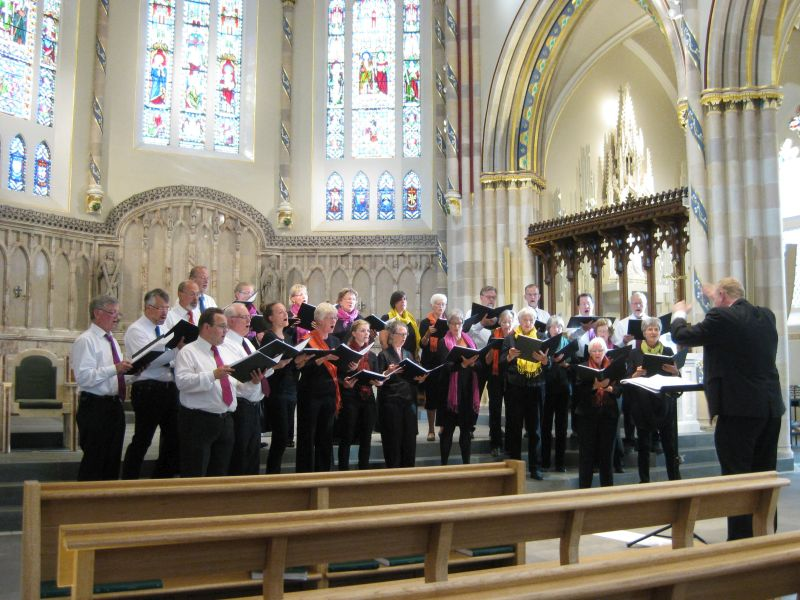Break down the image into a detailed narrative.

The image depicts a vibrant choir performance inside St Andrew's Cathedral in Glasgow, captured in 2011. The scene shows a diverse group of approximately twenty choir members standing together in the cathedral's spacious interior, engaged in a harmonious rendition. Dressed in formal attire, many of the singers wear coordinating black garments with colorful accents, such as orange and pink scarves, adding a festive touch to their appearance. 

The backdrop features stunning stained glass windows, allowing natural light to filter through and illuminate the choir, enhancing the atmosphere of the sacred space. Behind them, intricate architectural details, including ornate stonework and a beautifully crafted wooden choir stall, provide a striking contrast to the contemporary energy of the performers. One conductor, positioned to the side, leads the group, visibly guiding them with passionate gestures that reflect the spirit of the music being performed. The combination of artistry in both music and architecture creates a moment of communal celebration and reverence within this historic setting.